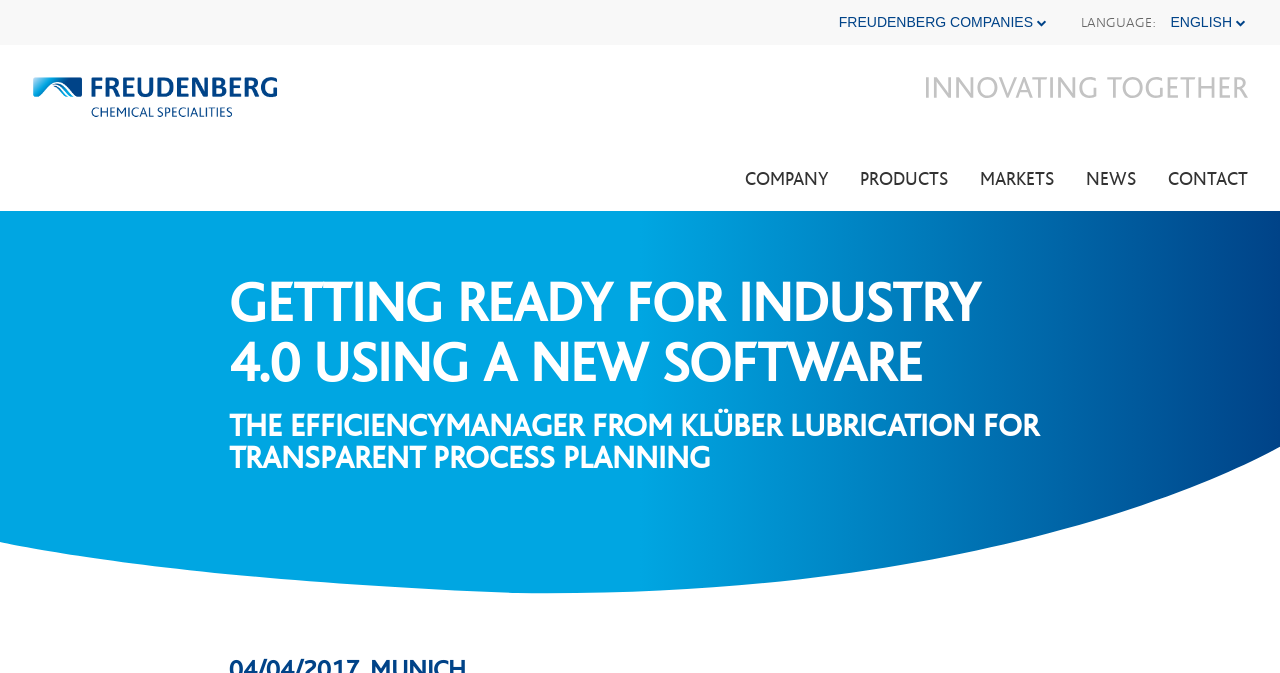Please find and report the bounding box coordinates of the element to click in order to perform the following action: "Visit the company page". The coordinates should be expressed as four float numbers between 0 and 1, in the format [left, top, right, bottom].

[0.582, 0.247, 0.647, 0.29]